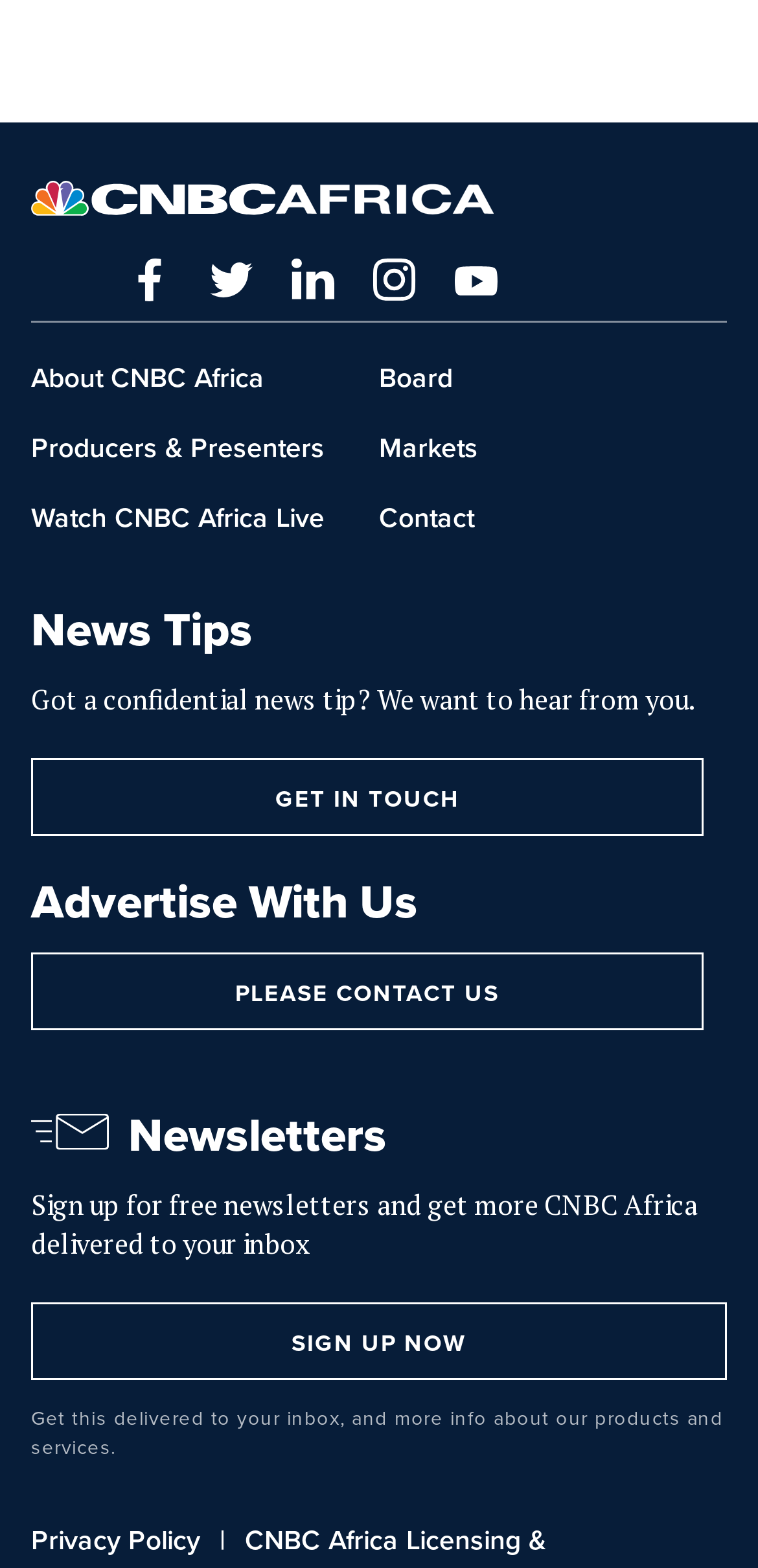Can you find the bounding box coordinates for the element to click on to achieve the instruction: "Watch CNBC Africa Live"?

[0.041, 0.317, 0.454, 0.343]